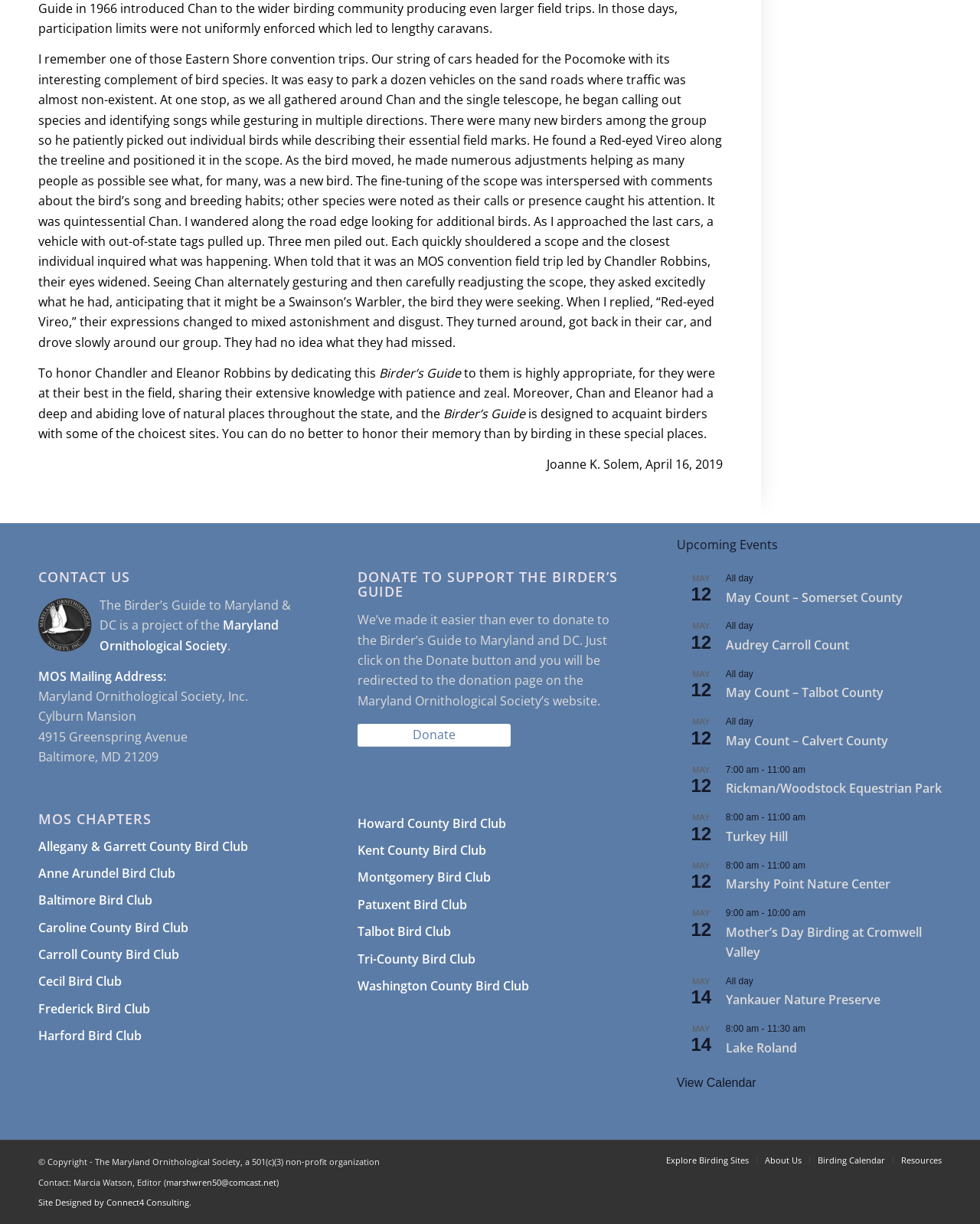Extract the bounding box coordinates of the UI element described: "May Count – Somerset County". Provide the coordinates in the format [left, top, right, bottom] with values ranging from 0 to 1.

[0.741, 0.481, 0.921, 0.495]